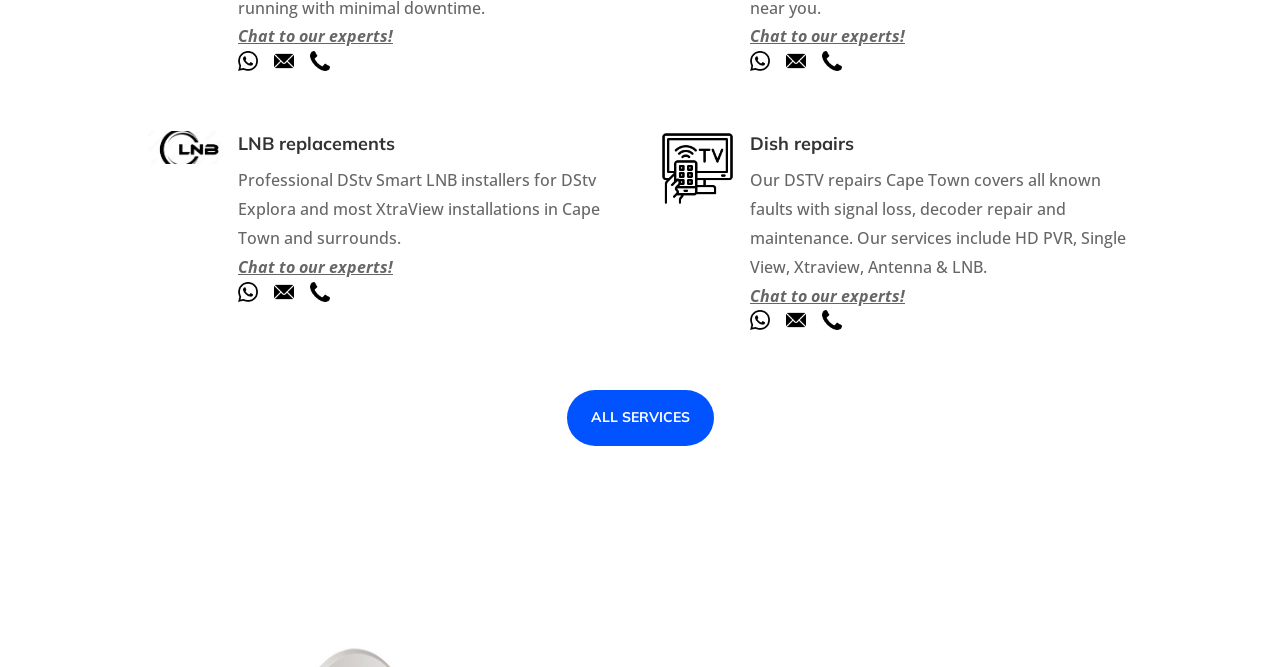Please specify the bounding box coordinates of the element that should be clicked to execute the given instruction: 'Chat to our experts!'. Ensure the coordinates are four float numbers between 0 and 1, expressed as [left, top, right, bottom].

[0.186, 0.038, 0.307, 0.071]